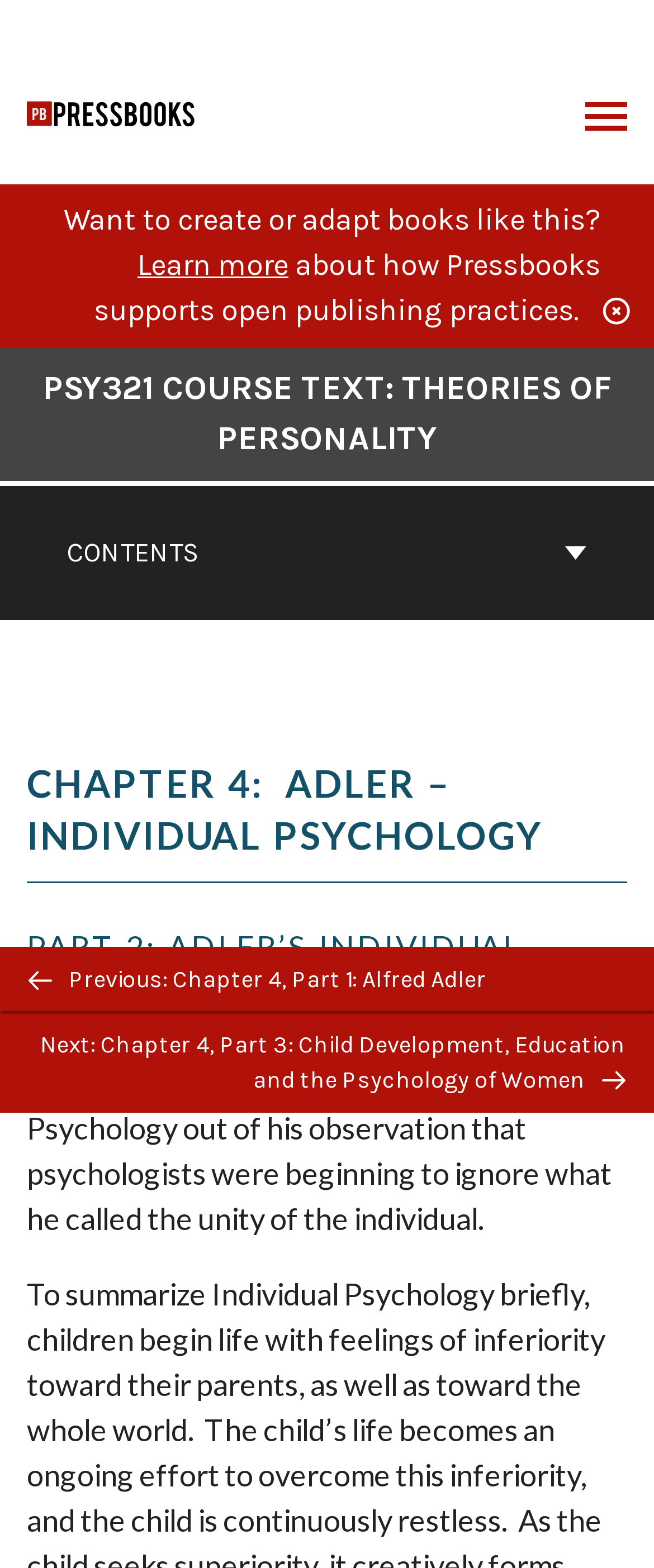Create a detailed description of the webpage's content and layout.

This webpage is a chapter from an online course text, "Theories of Personality", specifically Chapter 4, Part 2: Adler's Individual Psychology. At the top left, there is a link to "Open Education at Bay Path University" accompanied by the Pressbooks logo. On the top right, there is a "Toggle Menu" link. 

Below the top section, there is a promotional text that reads "Want to create or adapt books like this?" with a "Learn more" link. This text is followed by a description of how Pressbooks supports open publishing practices.

The main content of the page is divided into sections. On the left side, there is a navigation menu labeled "Book Contents Navigation" with a "CONTENTS" button. Below this menu, there is a heading that links to the cover page of the course text, "PSY321 Course Text: Theories of Personality".

The main chapter content starts with two headings, "CHAPTER 4: ADLER – INDIVIDUAL PSYCHOLOGY" and "PART 2: ADLER’S INDIVIDUAL PSYCHOLOGY", followed by a paragraph of text that discusses Adler's concept of Individual Psychology.

At the bottom of the page, there is a navigation section with links to the previous and next chapters, accompanied by small images. There is also a "BACK TO TOP" button in the middle of this section.